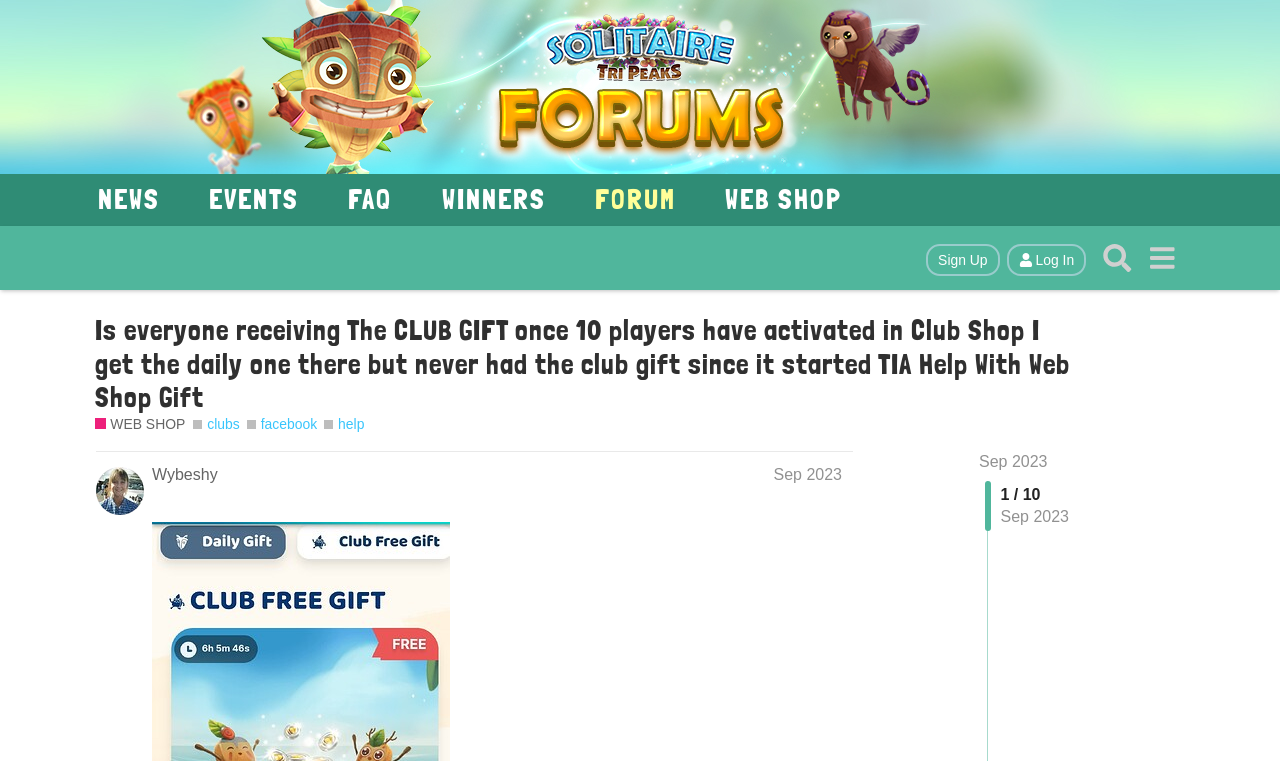How many tags are associated with this discussion?
Please respond to the question thoroughly and include all relevant details.

The discussion is associated with three tags, namely 'clubs', 'facebook', and 'help', which are listed under the 'Tags' section.